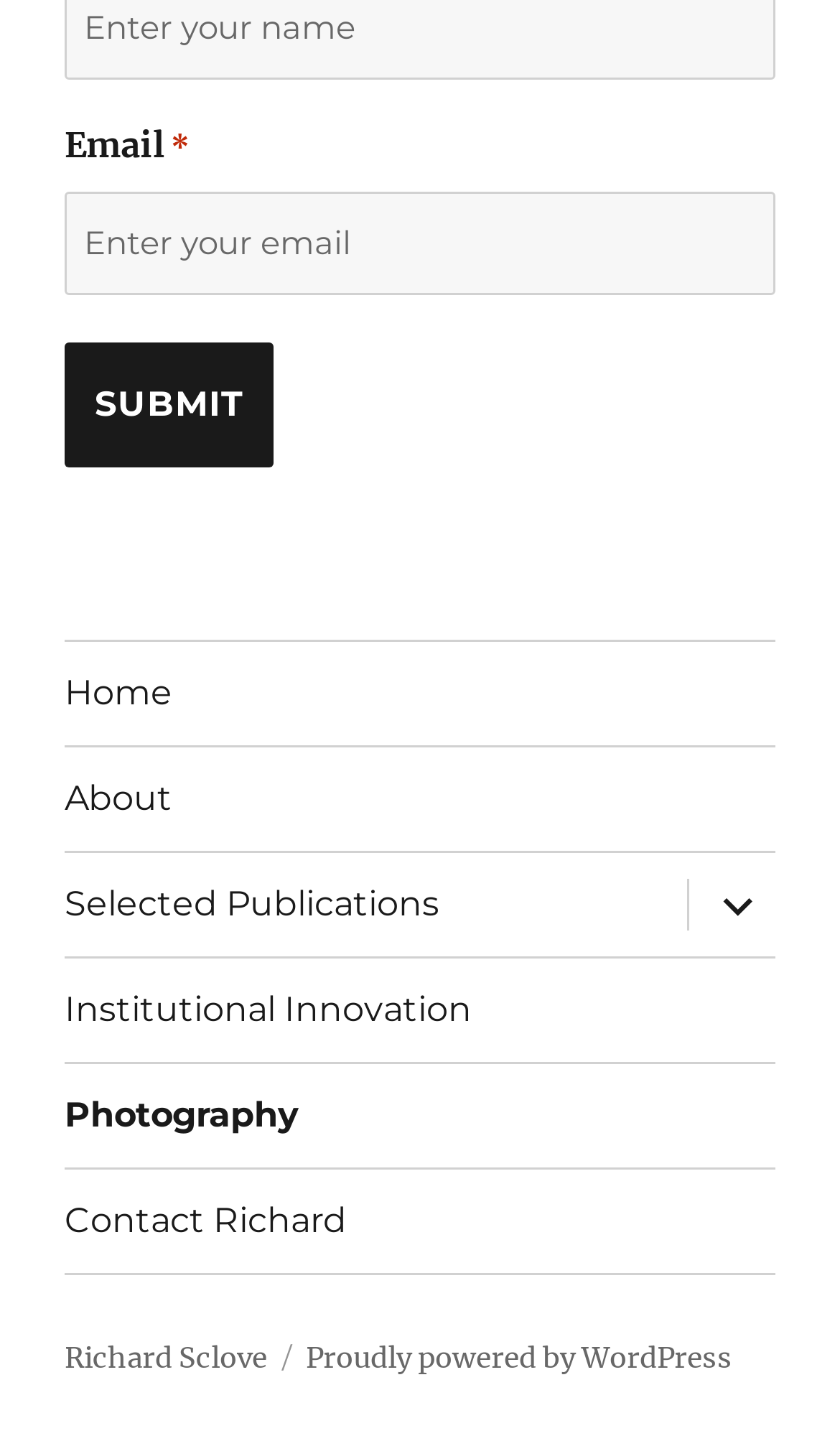Please determine the bounding box coordinates of the element's region to click for the following instruction: "Click submit".

[0.077, 0.238, 0.327, 0.324]